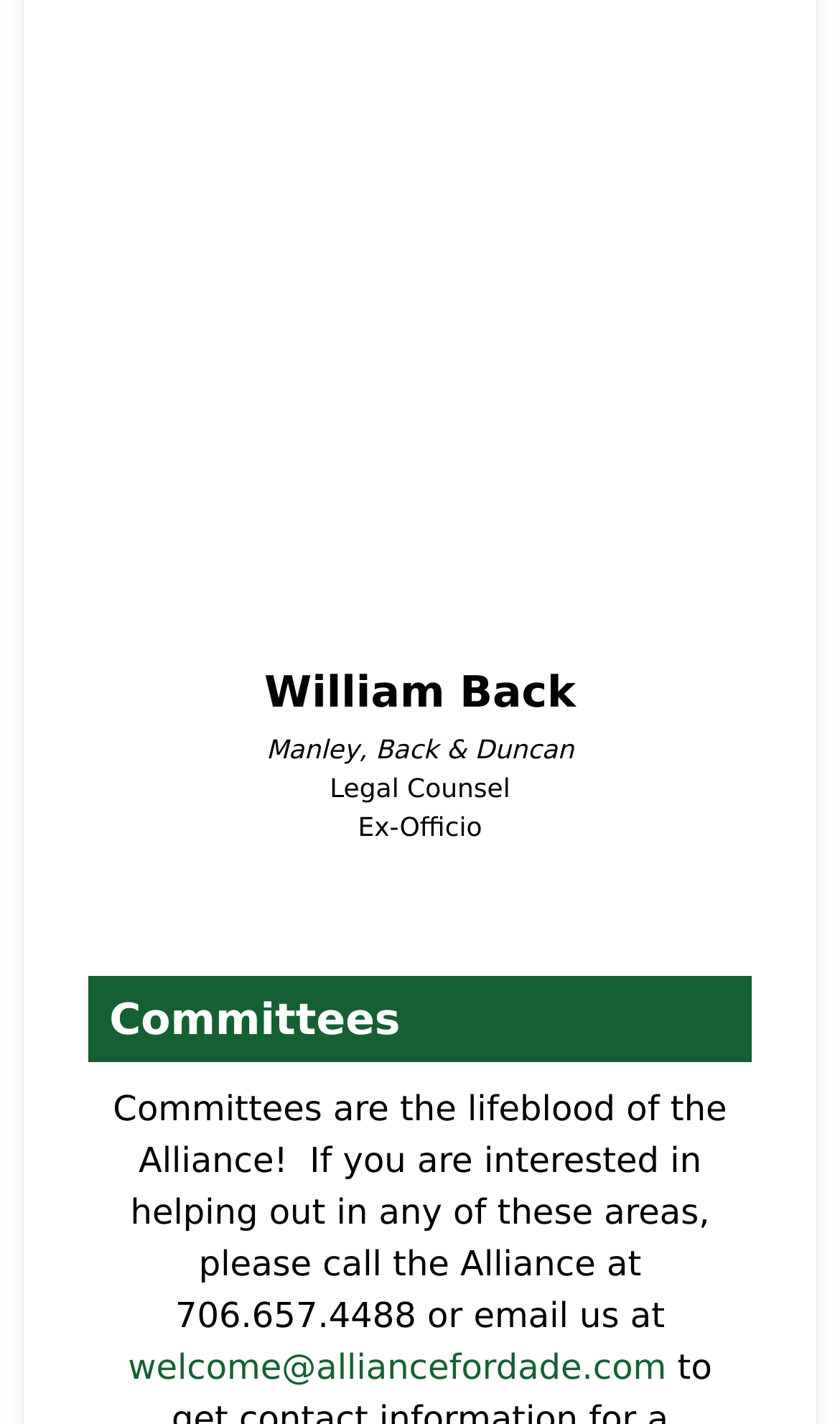What is the email address to contact the Alliance?
Provide an in-depth answer to the question, covering all aspects.

The webpage has a link element with the text 'welcome@alliancefordade.com', which appears to be the email address to contact the Alliance based on its context and position on the webpage.